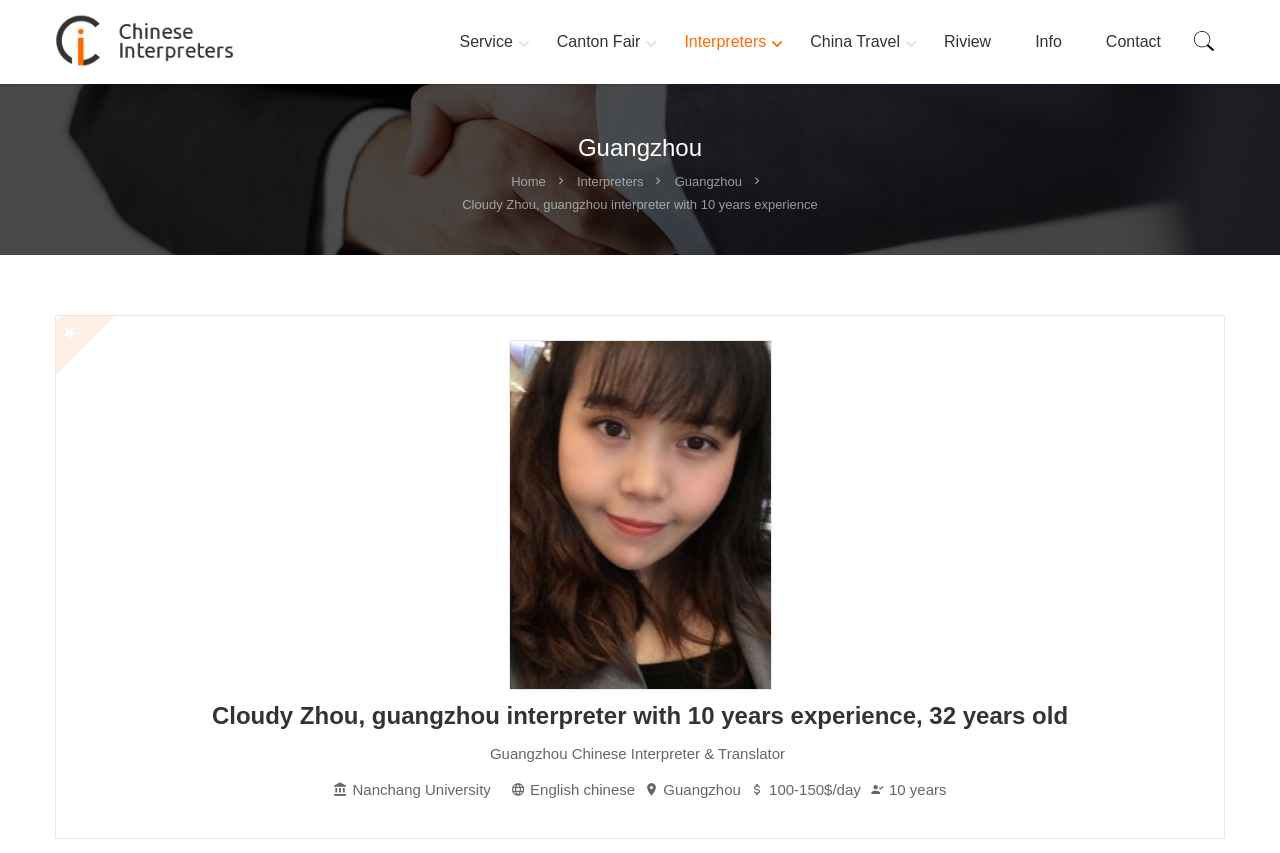Pinpoint the bounding box coordinates of the element to be clicked to execute the instruction: "Learn more about the Guangzhou interpreter".

[0.166, 0.823, 0.834, 0.855]